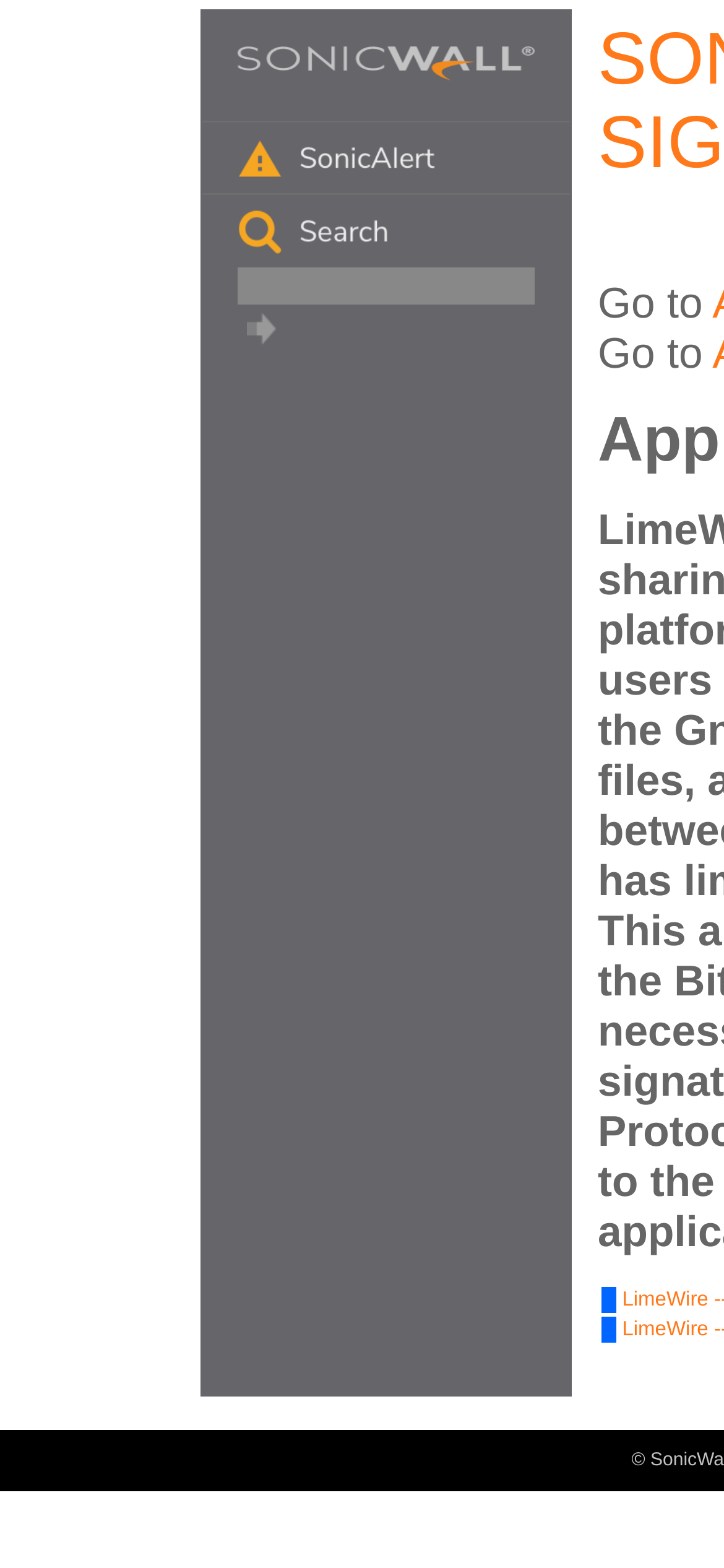Provide the bounding box coordinates for the specified HTML element described in this description: "alt="SonicALERT" name="sonicalert"". The coordinates should be four float numbers ranging from 0 to 1, in the format [left, top, right, bottom].

[0.277, 0.113, 0.79, 0.127]